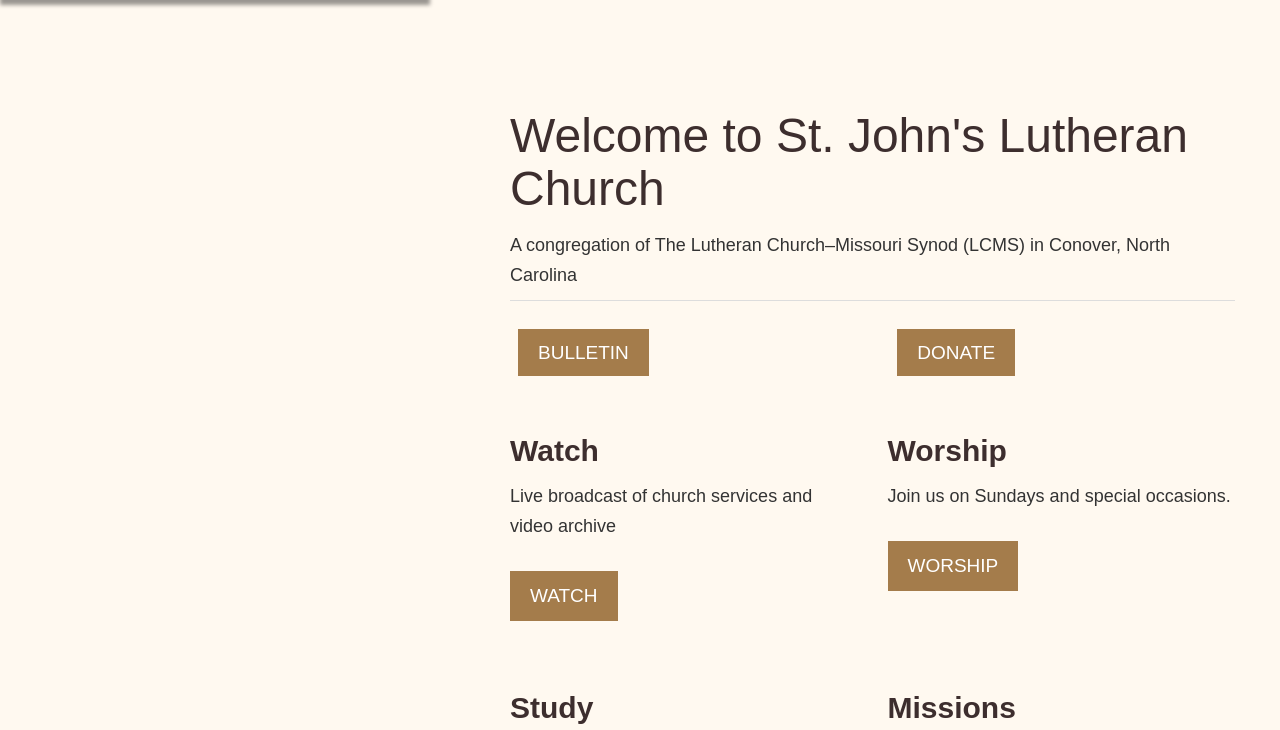When can worship services be attended?
Look at the image and construct a detailed response to the question.

The webpage states 'Join us on Sundays and special occasions' under the 'Worship' heading, implying that worship services can be attended on these days.